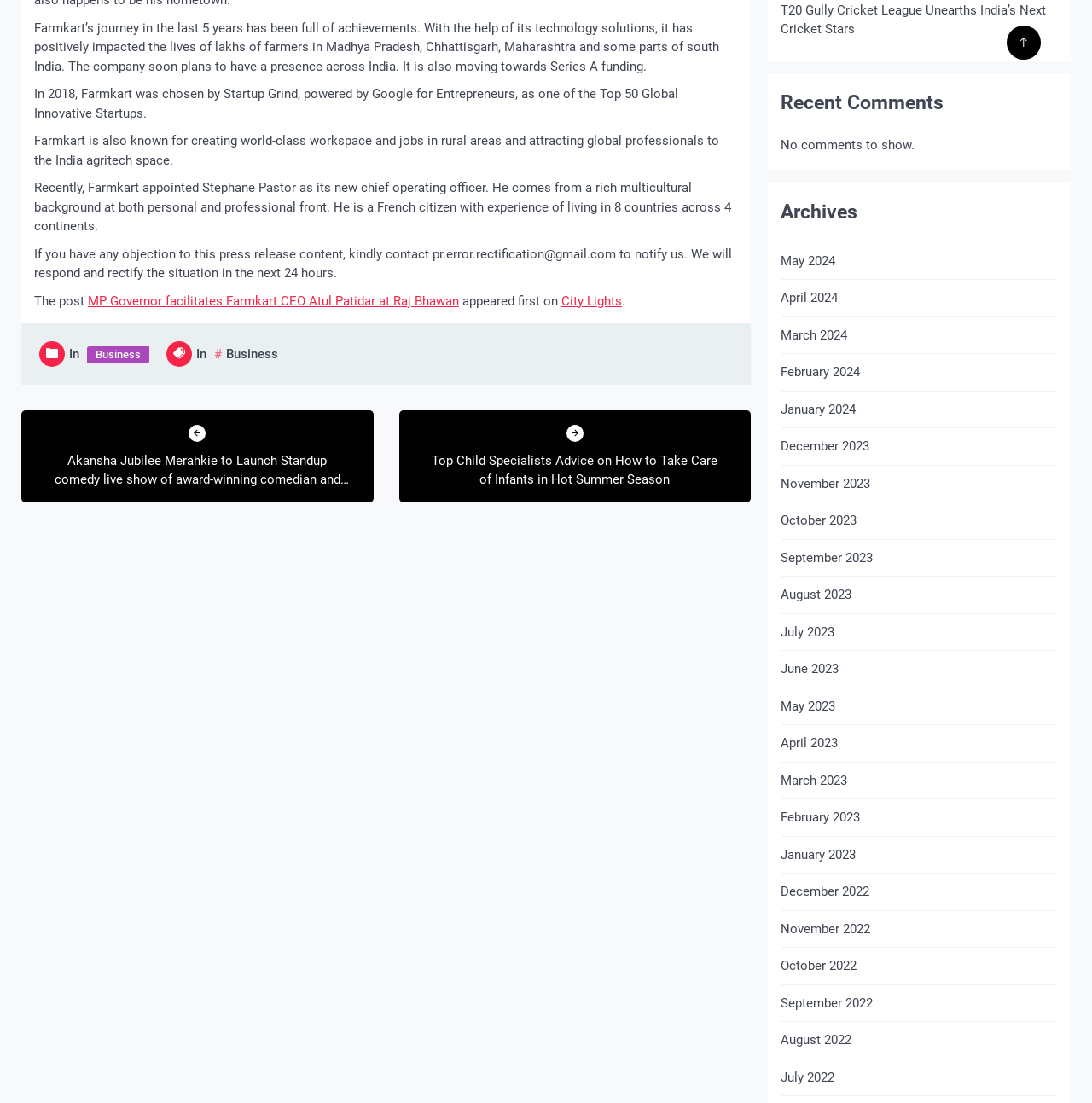Please provide the bounding box coordinates for the UI element as described: "September 2022". The coordinates must be four floats between 0 and 1, represented as [left, top, right, bottom].

[0.715, 0.901, 0.799, 0.918]